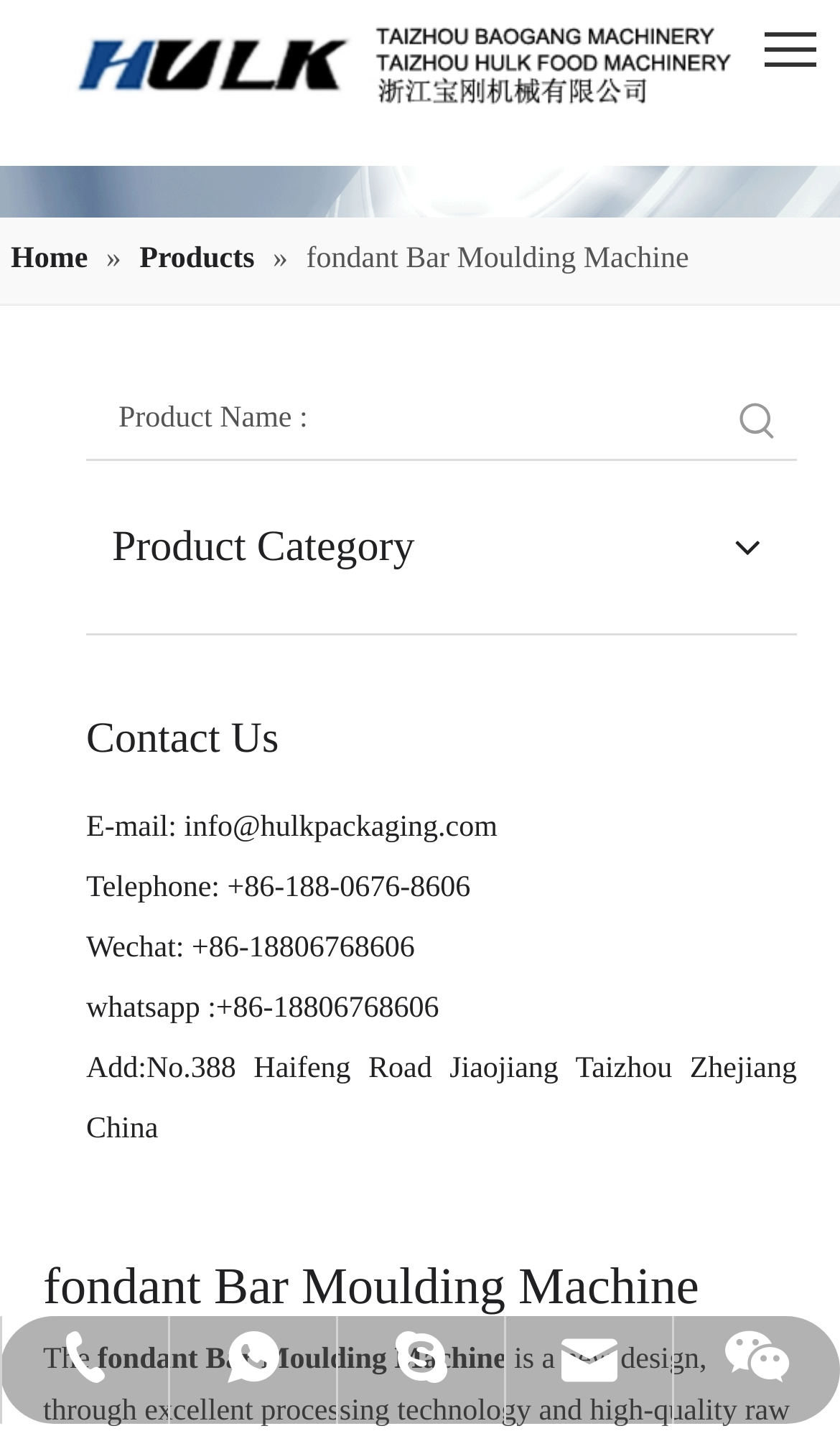Determine the bounding box for the HTML element described here: "parent_node: Home". The coordinates should be given as [left, top, right, bottom] with each number being a float between 0 and 1.

[0.882, 0.0, 1.0, 0.069]